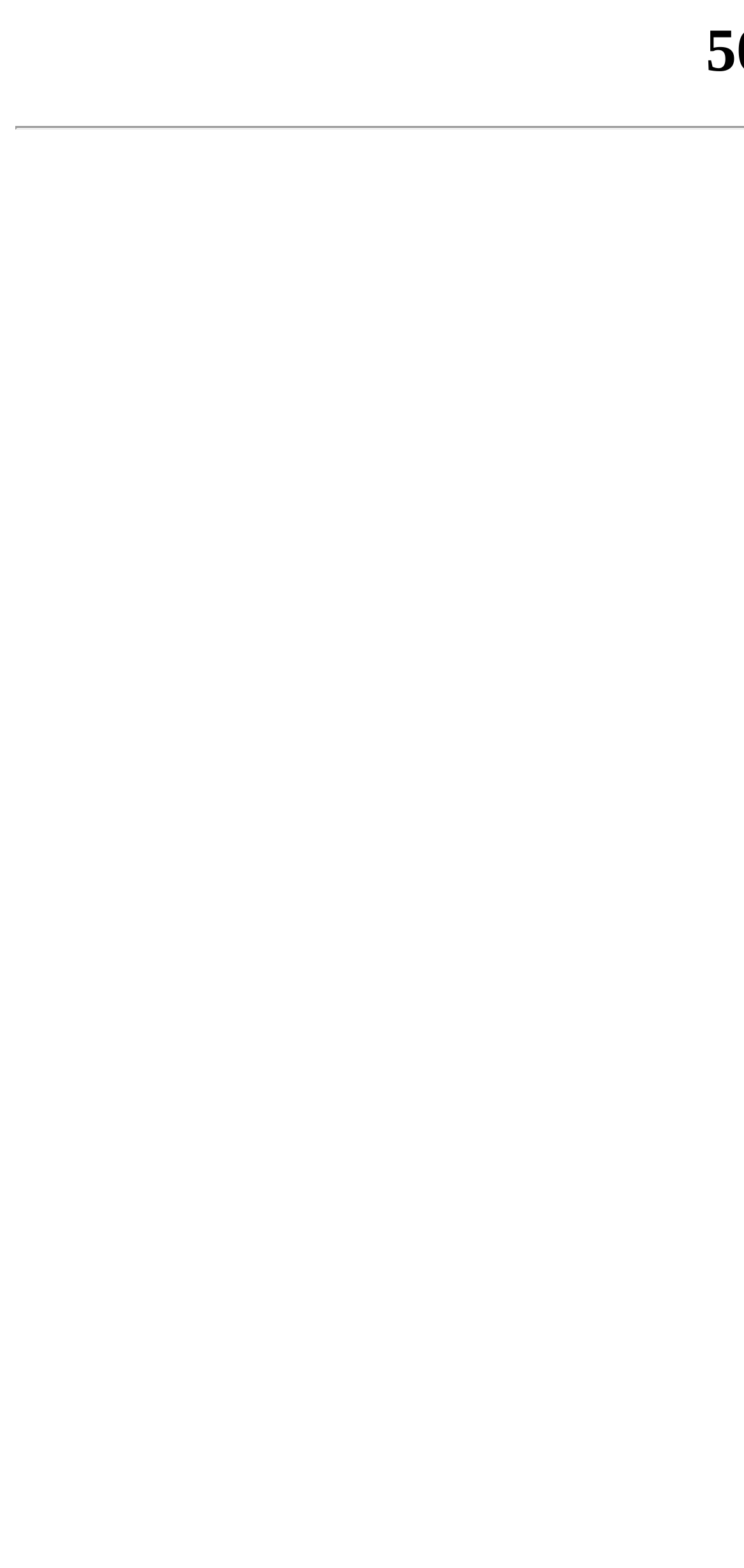Can you locate the main headline on this webpage and provide its text content?

502 Bad Gateway